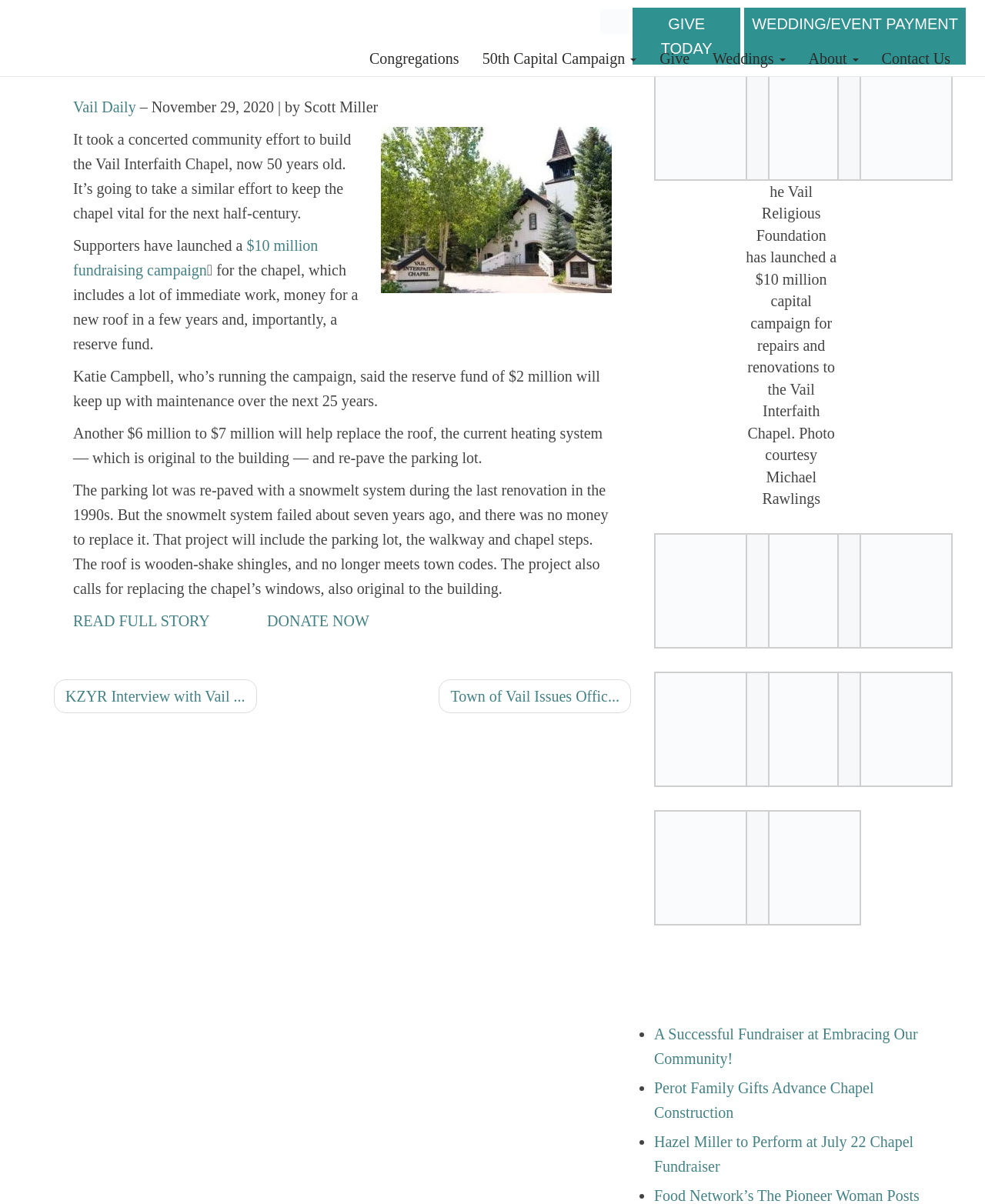Provide the bounding box coordinates for the area that should be clicked to complete the instruction: "Read the 'Embrace Comfort with Your Local HVAC Service Company' article".

None